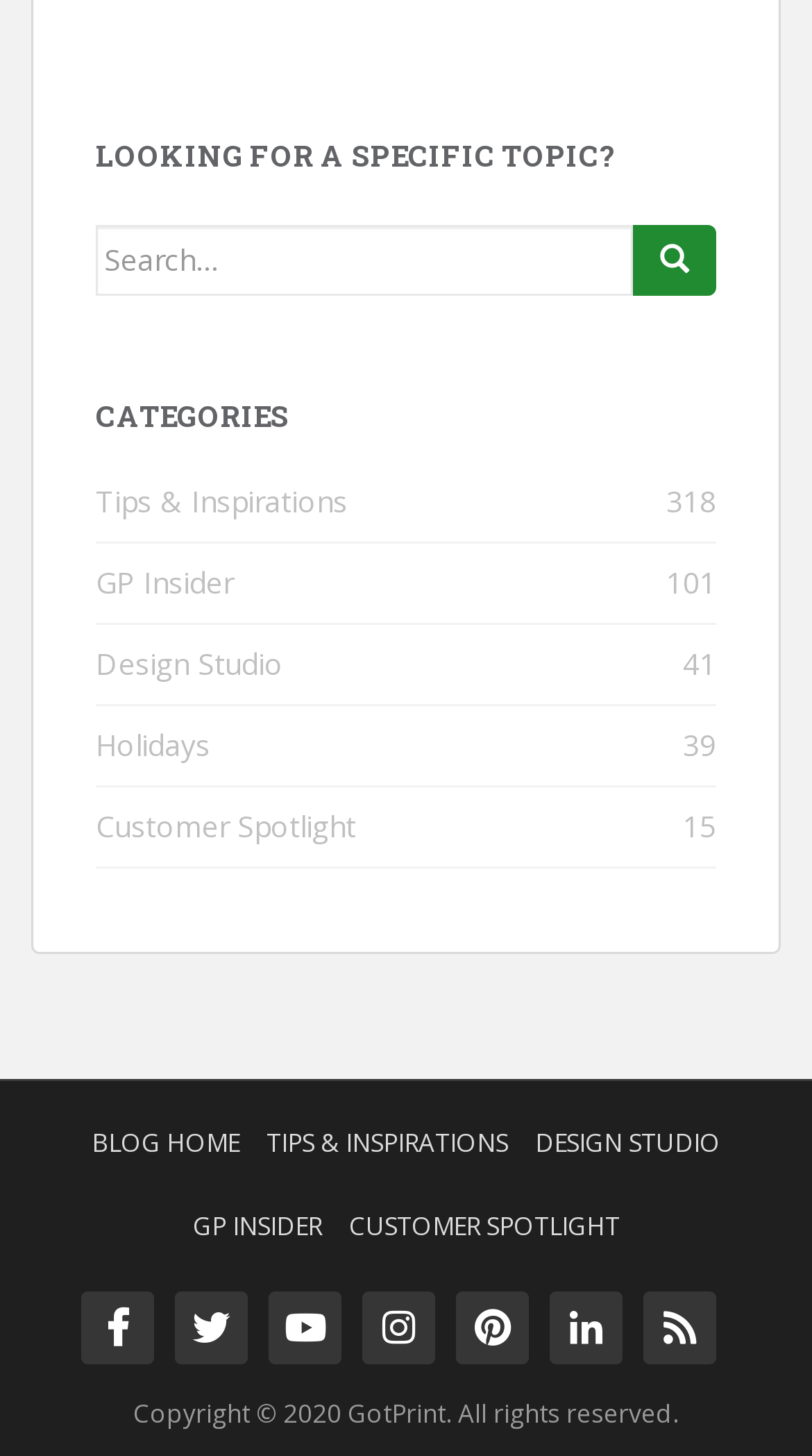What is the copyright year?
From the image, respond with a single word or phrase.

2020